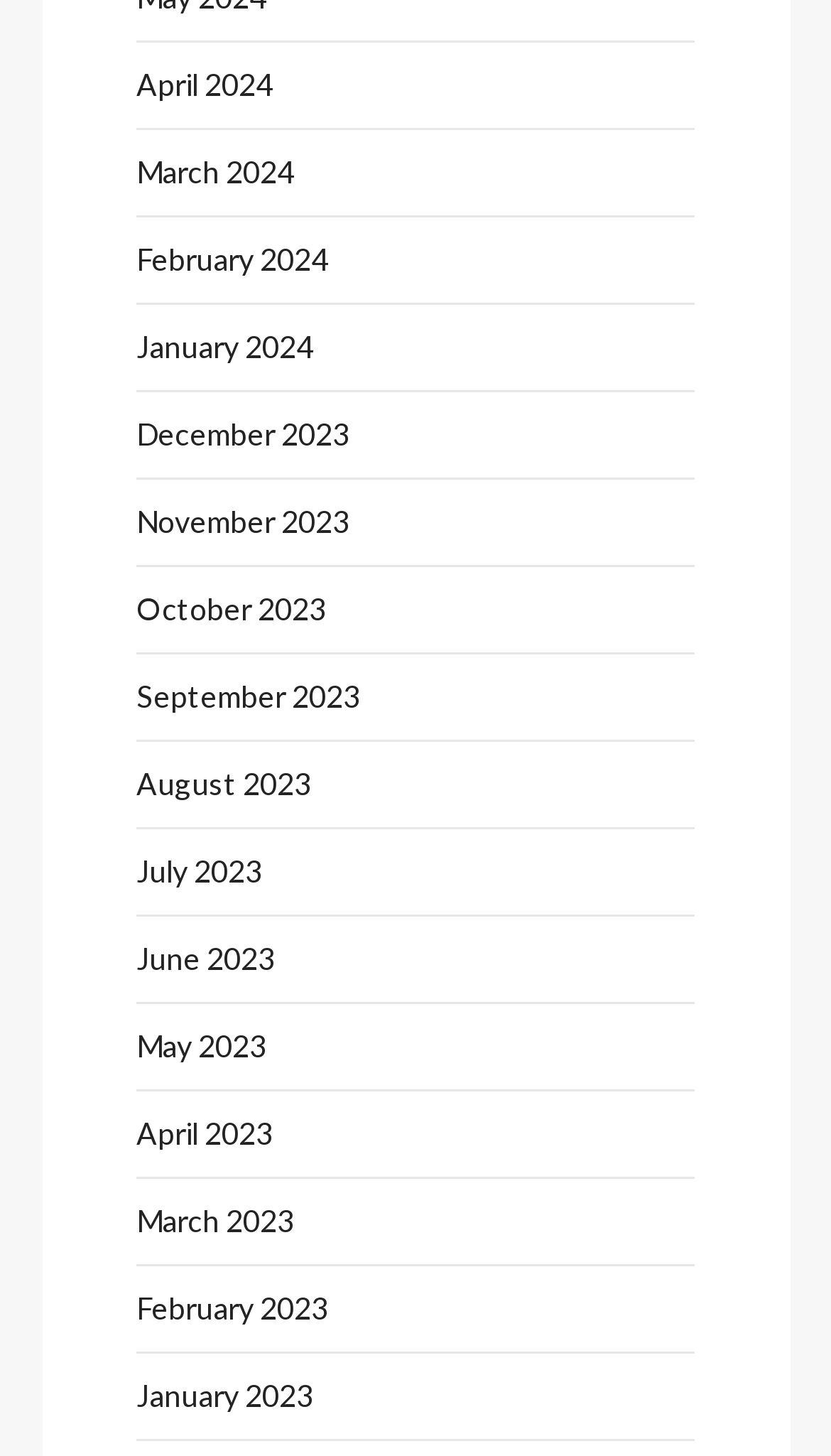Could you highlight the region that needs to be clicked to execute the instruction: "go to March 2023"?

[0.164, 0.82, 0.354, 0.858]